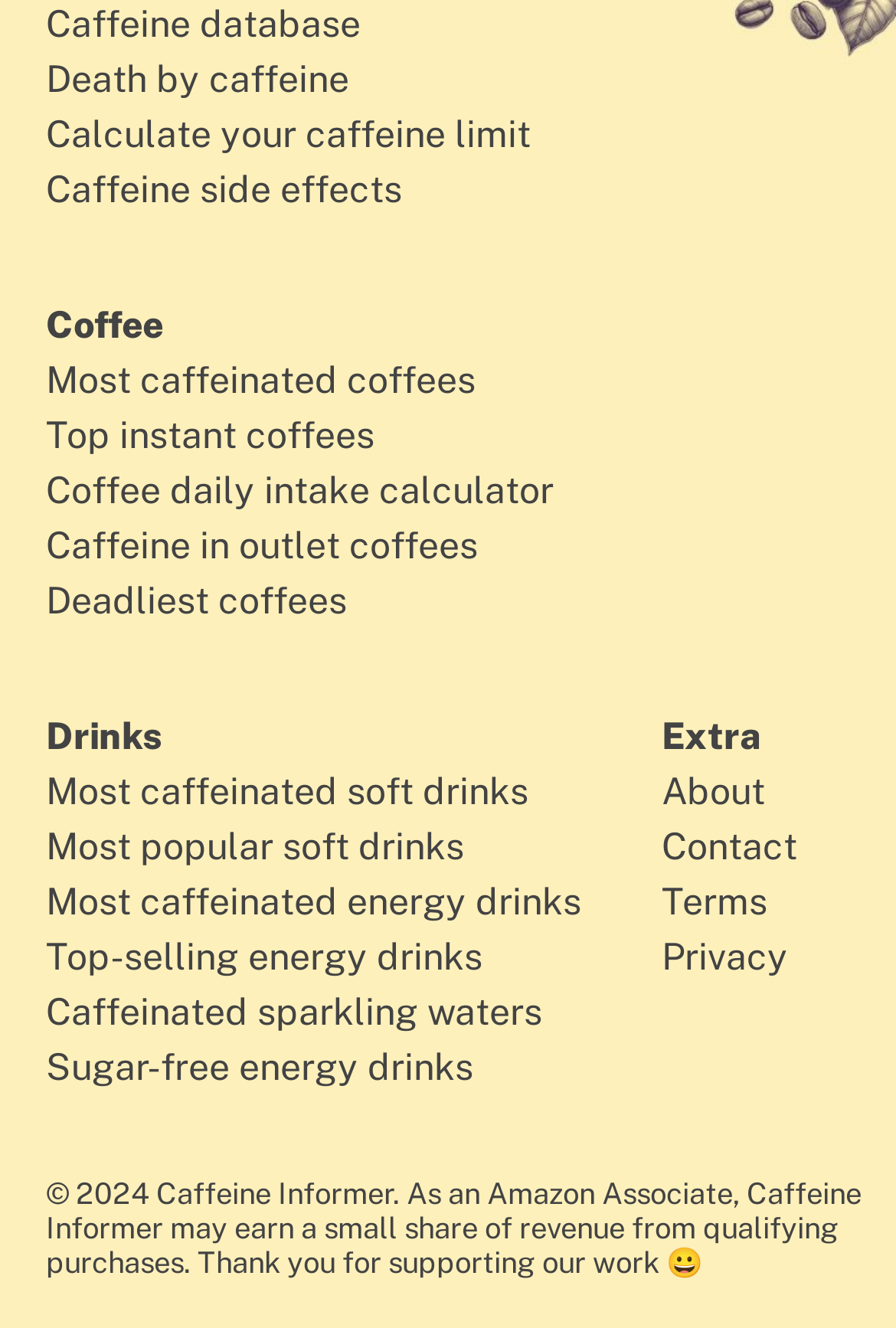What is the last link under the 'Drinks' category?
Look at the screenshot and respond with a single word or phrase.

Sugar-free energy drinks